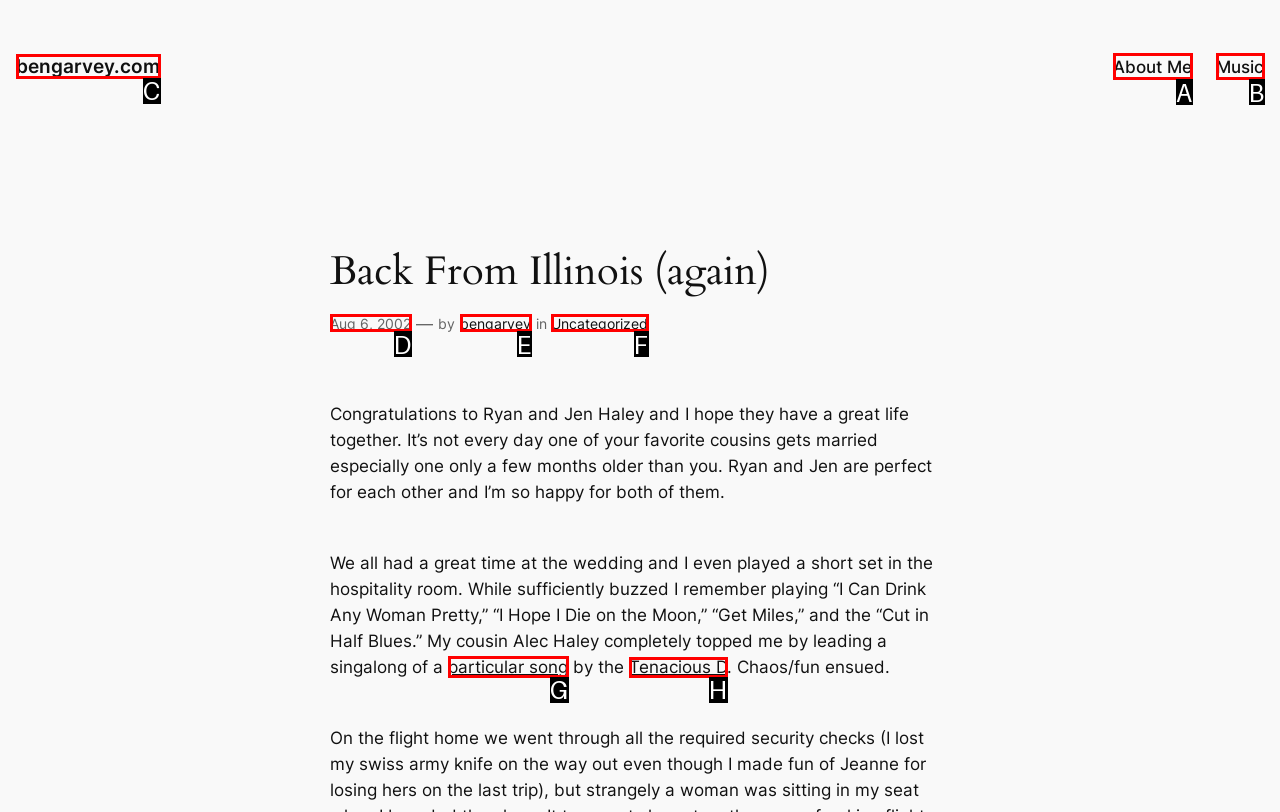Determine the HTML element to be clicked to complete the task: check out the particular song. Answer by giving the letter of the selected option.

G